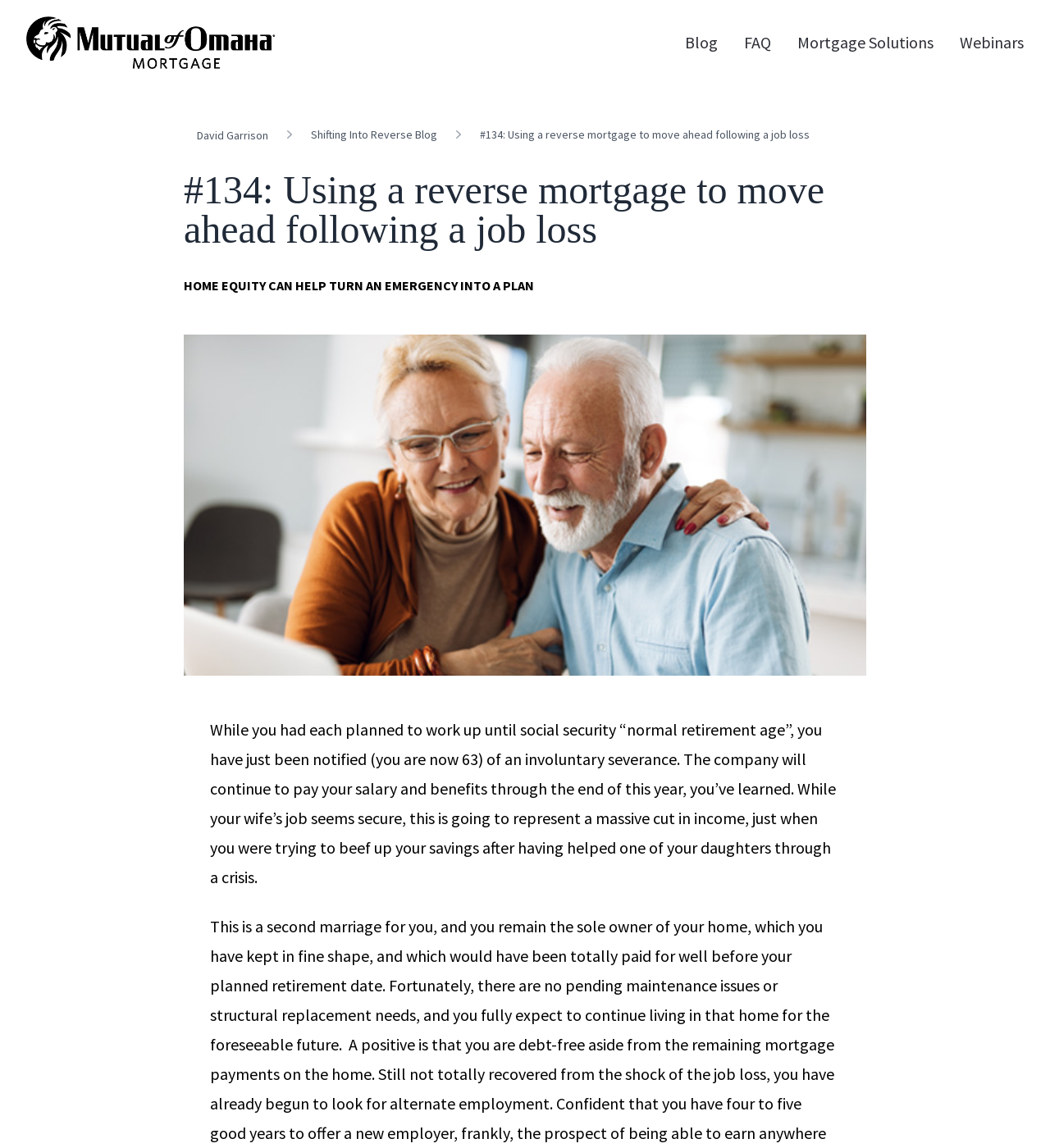Can you provide the bounding box coordinates for the element that should be clicked to implement the instruction: "visit blog"?

[0.652, 0.028, 0.684, 0.046]